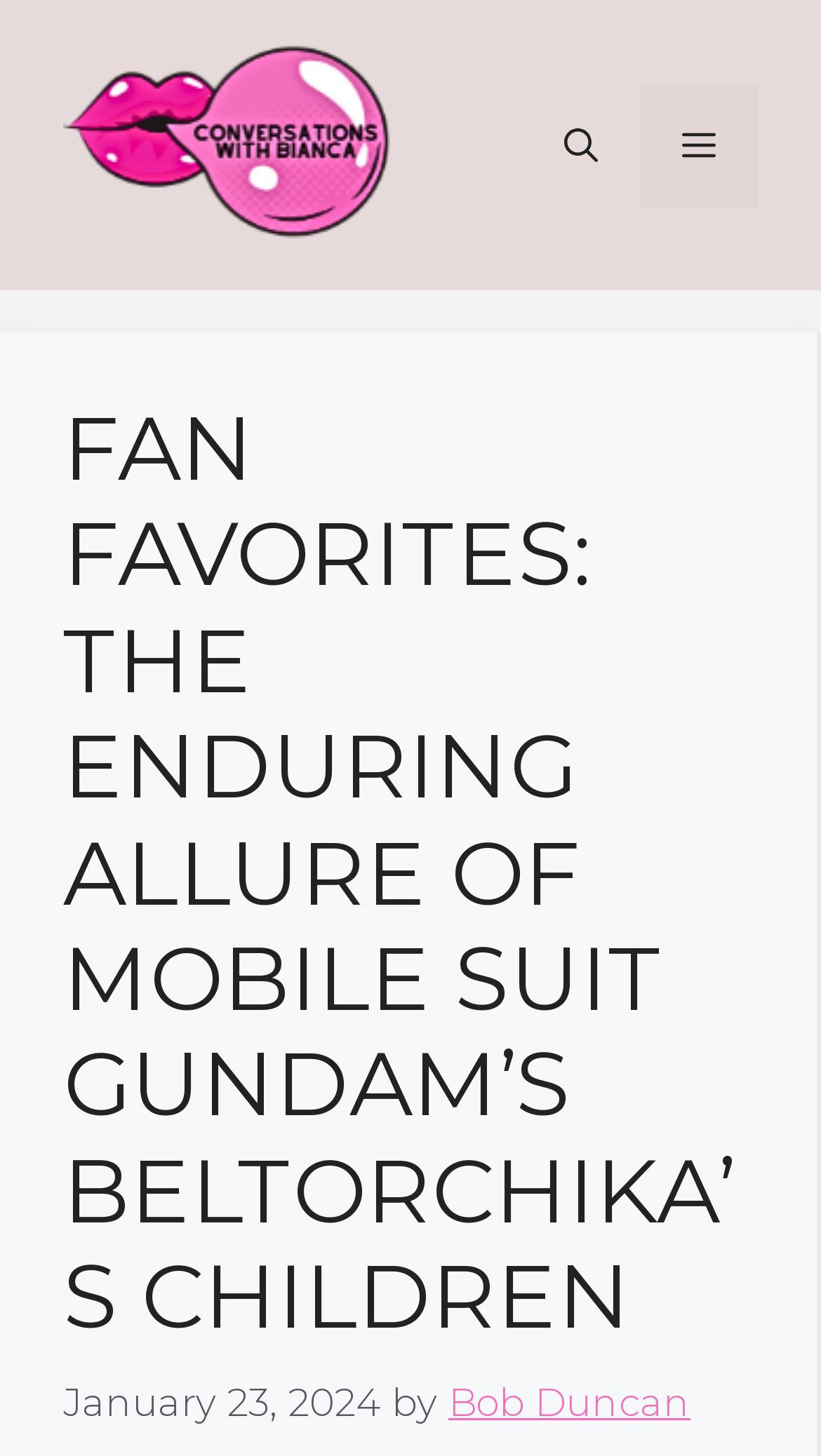Please provide the main heading of the webpage content.

FAN FAVORITES: THE ENDURING ALLURE OF MOBILE SUIT GUNDAM’S BELTORCHIKA’S CHILDREN